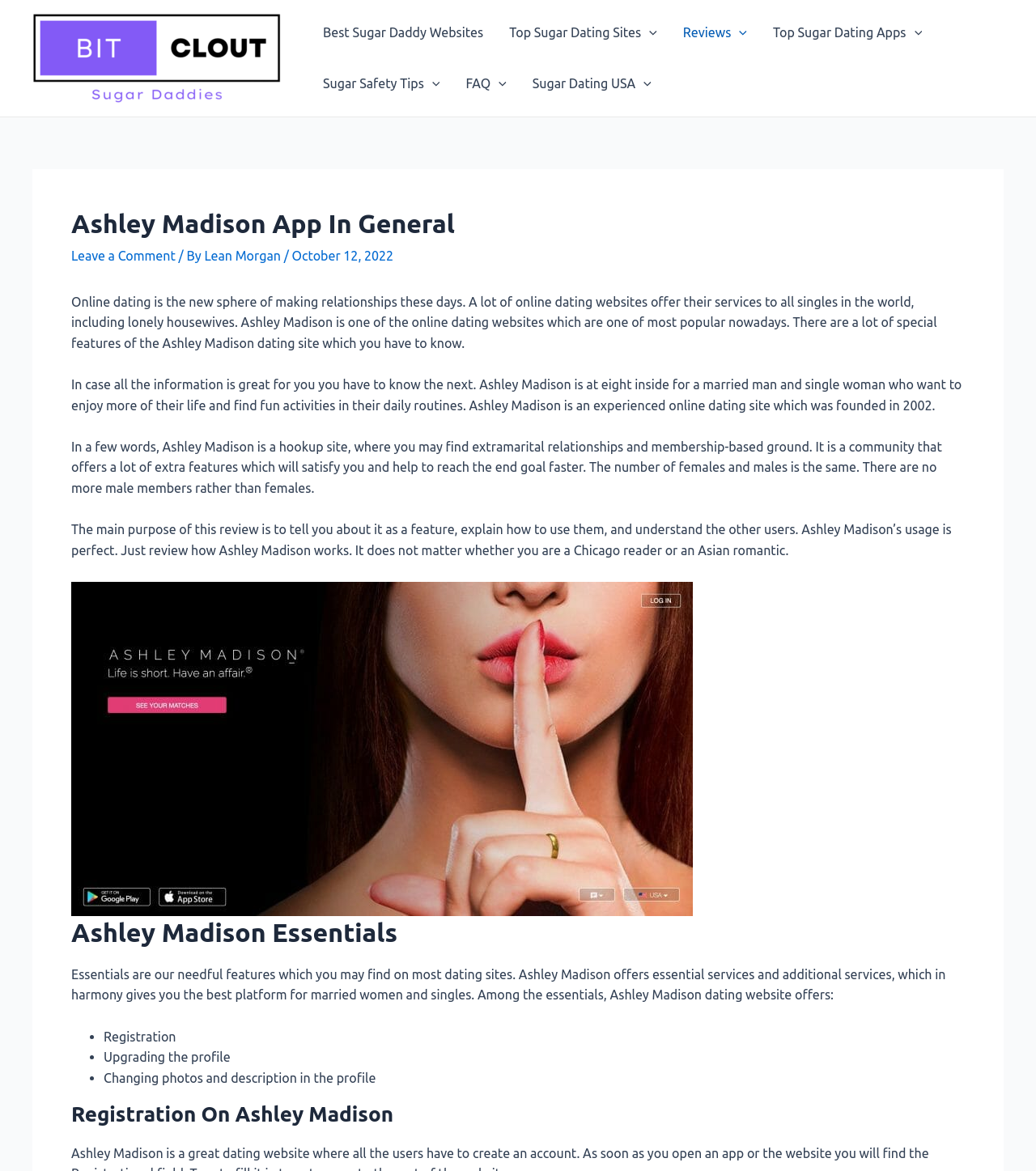Specify the bounding box coordinates of the area that needs to be clicked to achieve the following instruction: "Click the logo".

[0.031, 0.042, 0.271, 0.055]